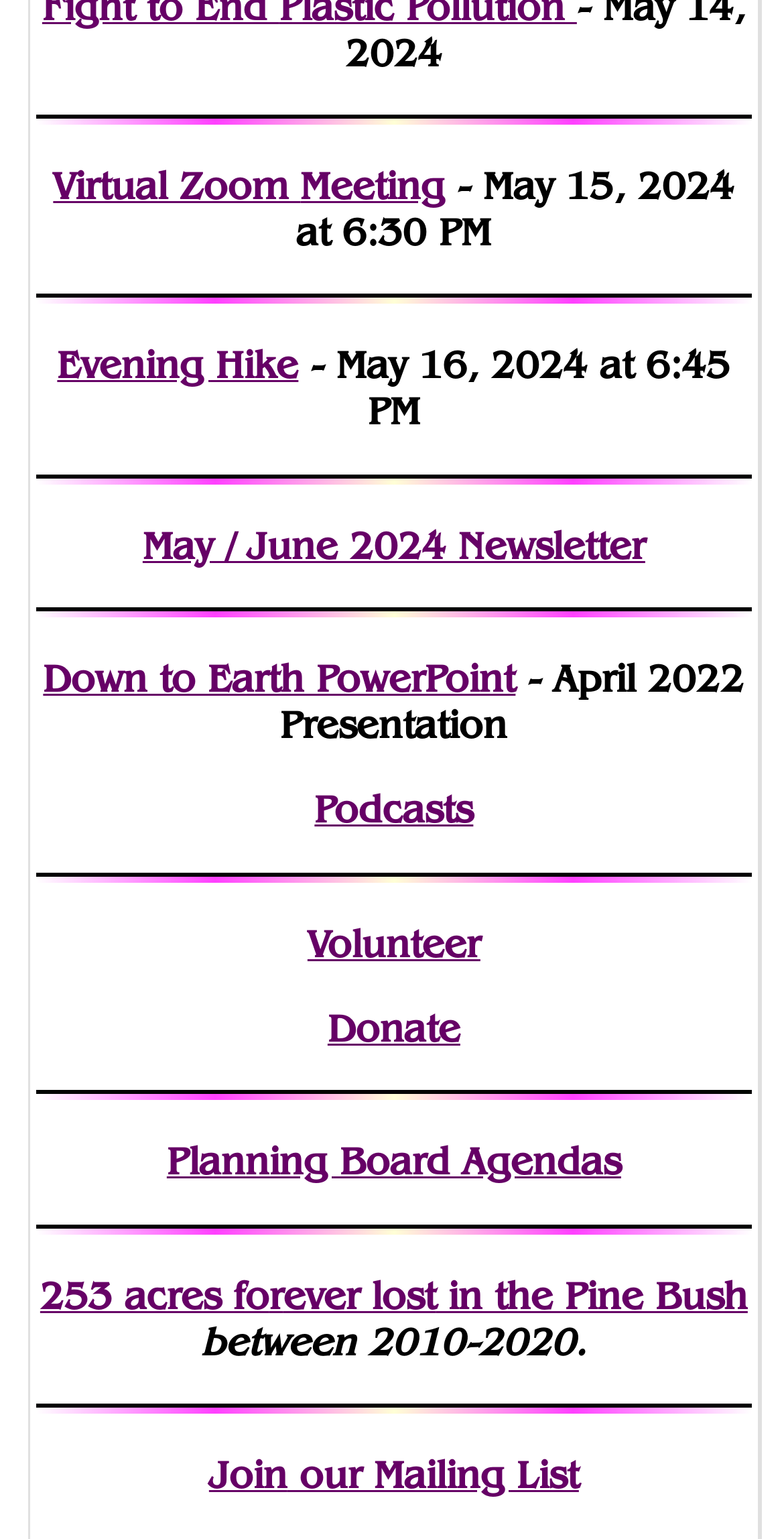Please identify the bounding box coordinates of the area I need to click to accomplish the following instruction: "Explore Down to Earth PowerPoint".

[0.055, 0.426, 0.658, 0.456]